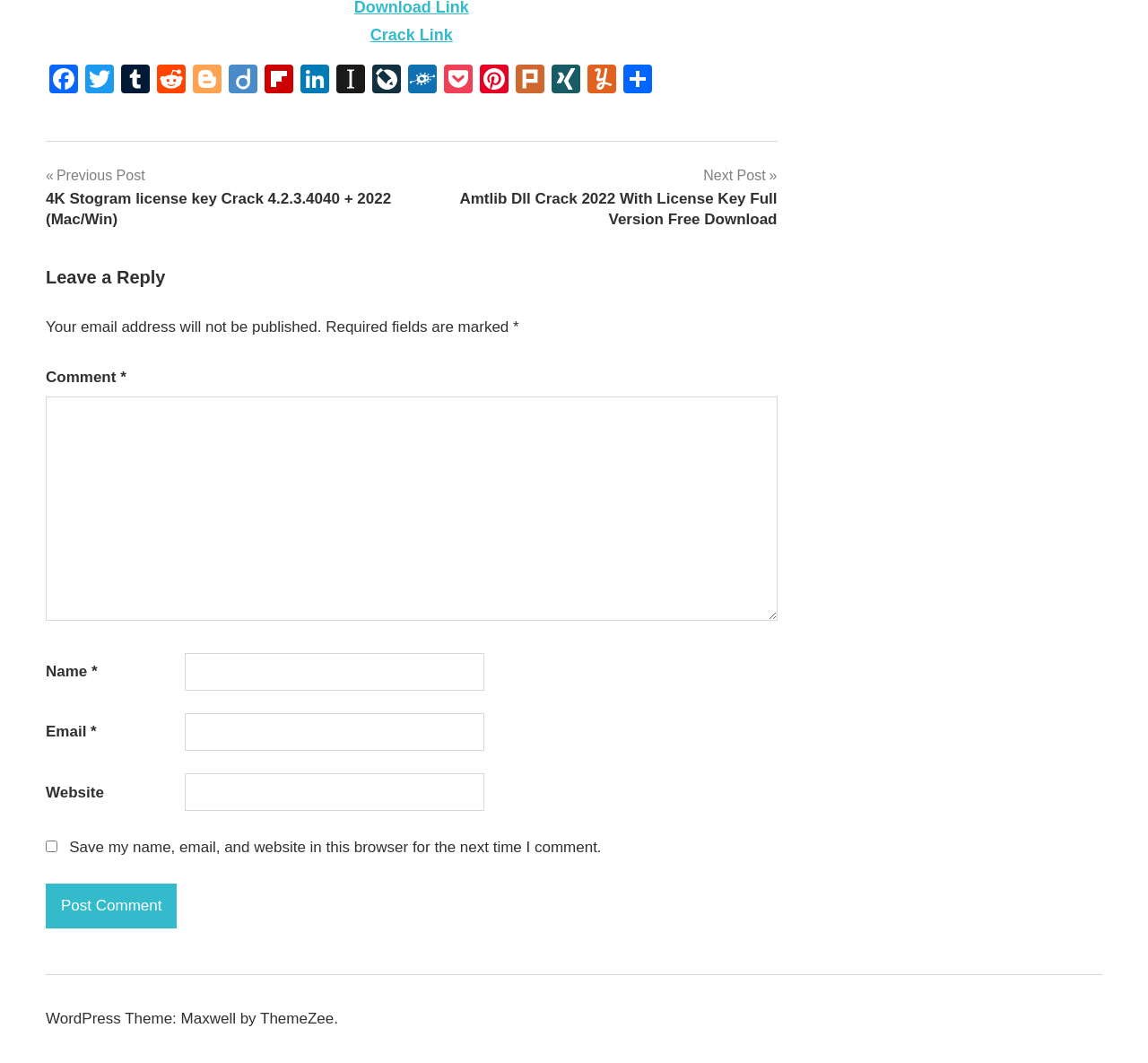Using the description: "Nutrition Stores", identify the bounding box of the corresponding UI element in the screenshot.

None